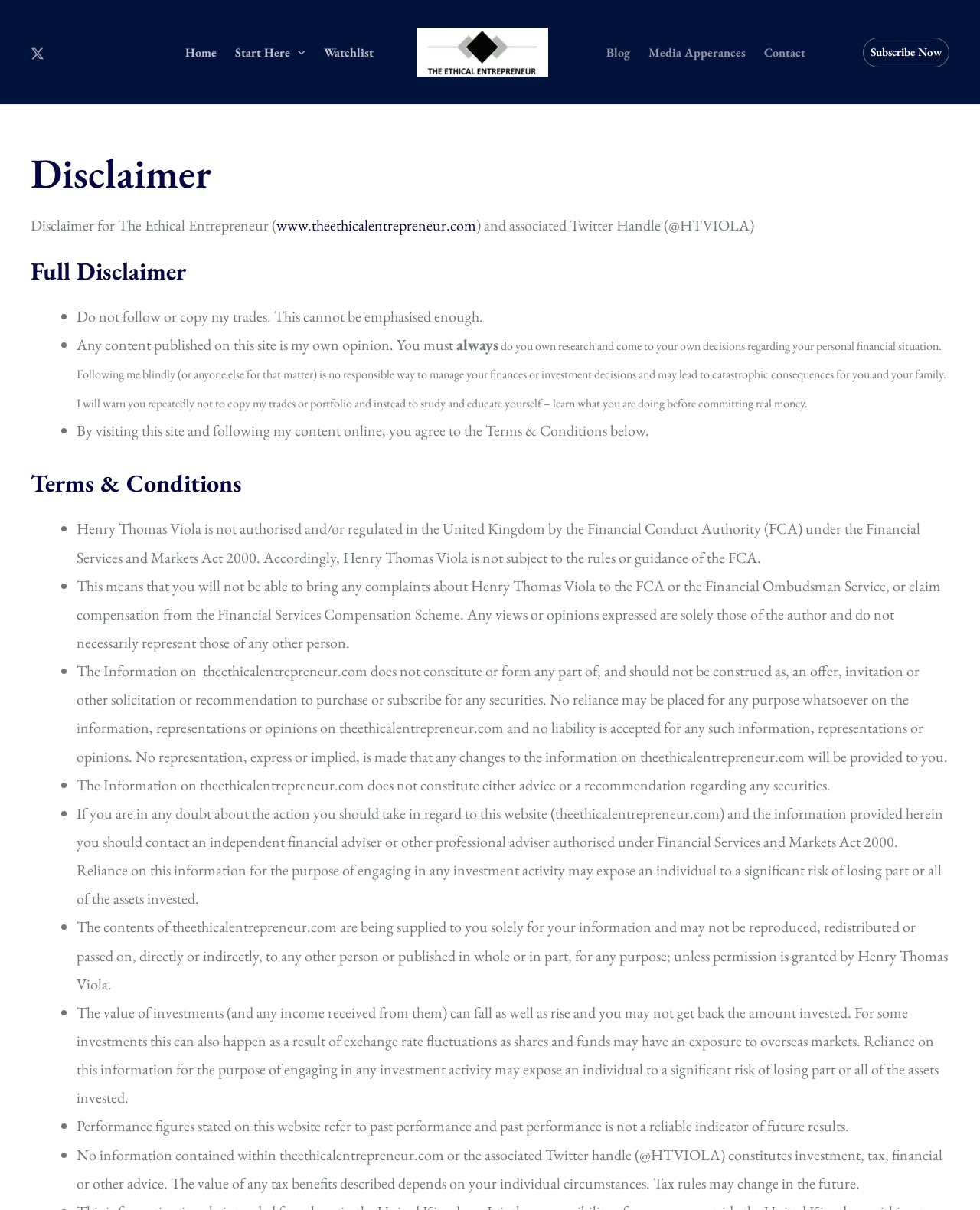Identify the bounding box coordinates of the clickable region required to complete the instruction: "Click the 'Blog' link". The coordinates should be given as four float numbers within the range of 0 and 1, i.e., [left, top, right, bottom].

[0.609, 0.032, 0.652, 0.055]